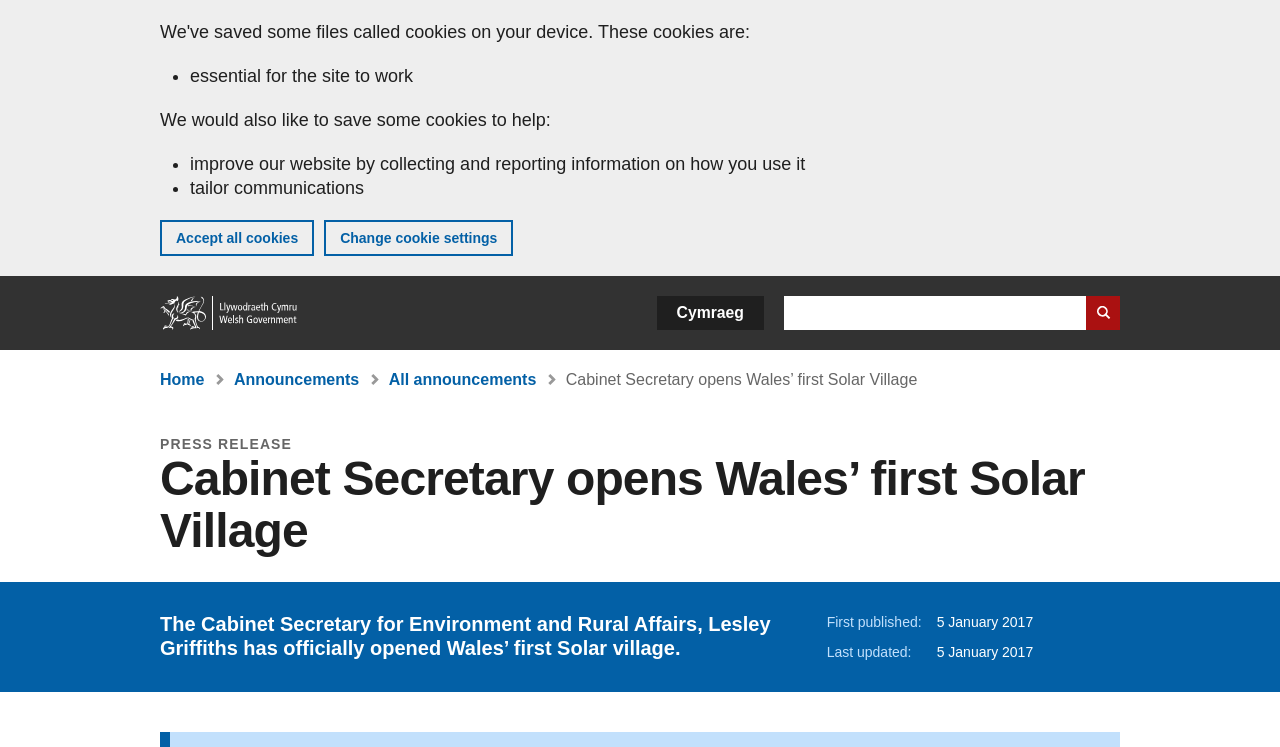Could you find the bounding box coordinates of the clickable area to complete this instruction: "Sort messages by date"?

None